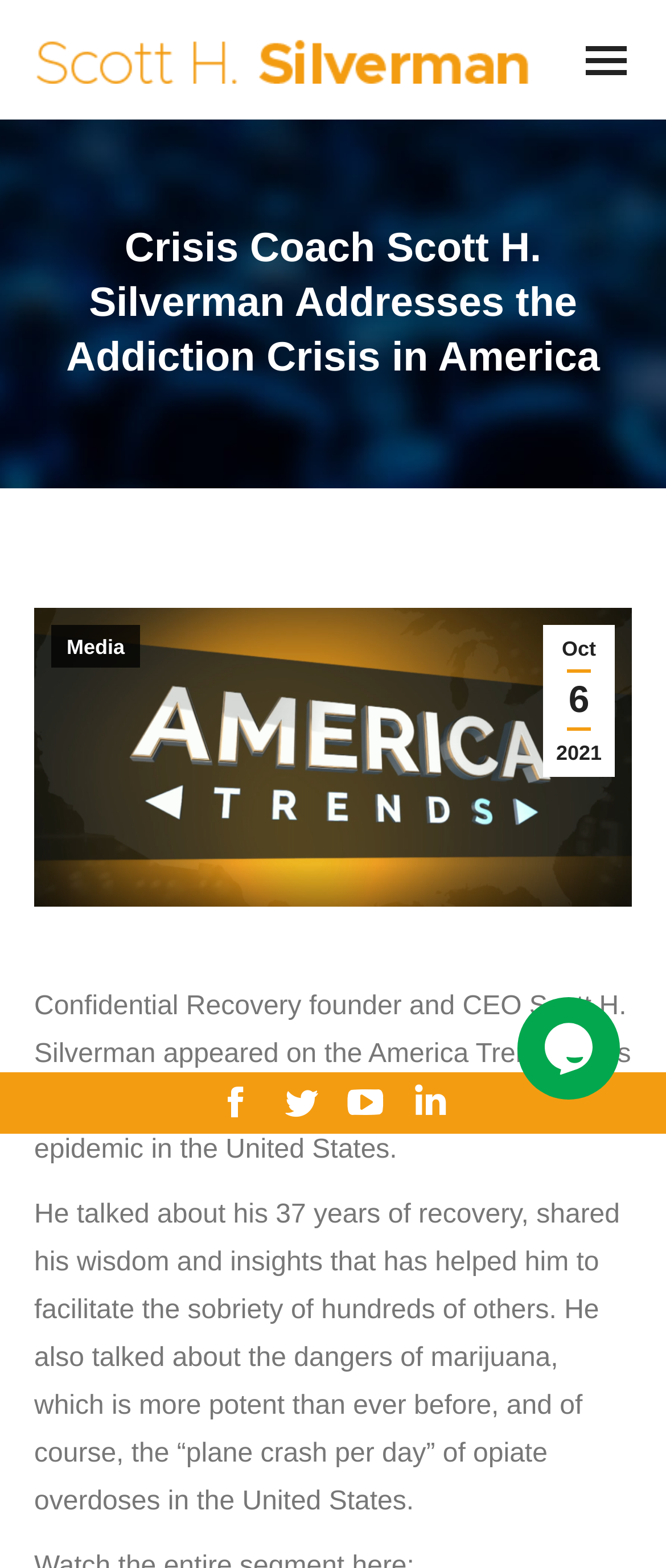Show me the bounding box coordinates of the clickable region to achieve the task as per the instruction: "Click the mobile menu icon".

[0.821, 0.001, 1.0, 0.076]